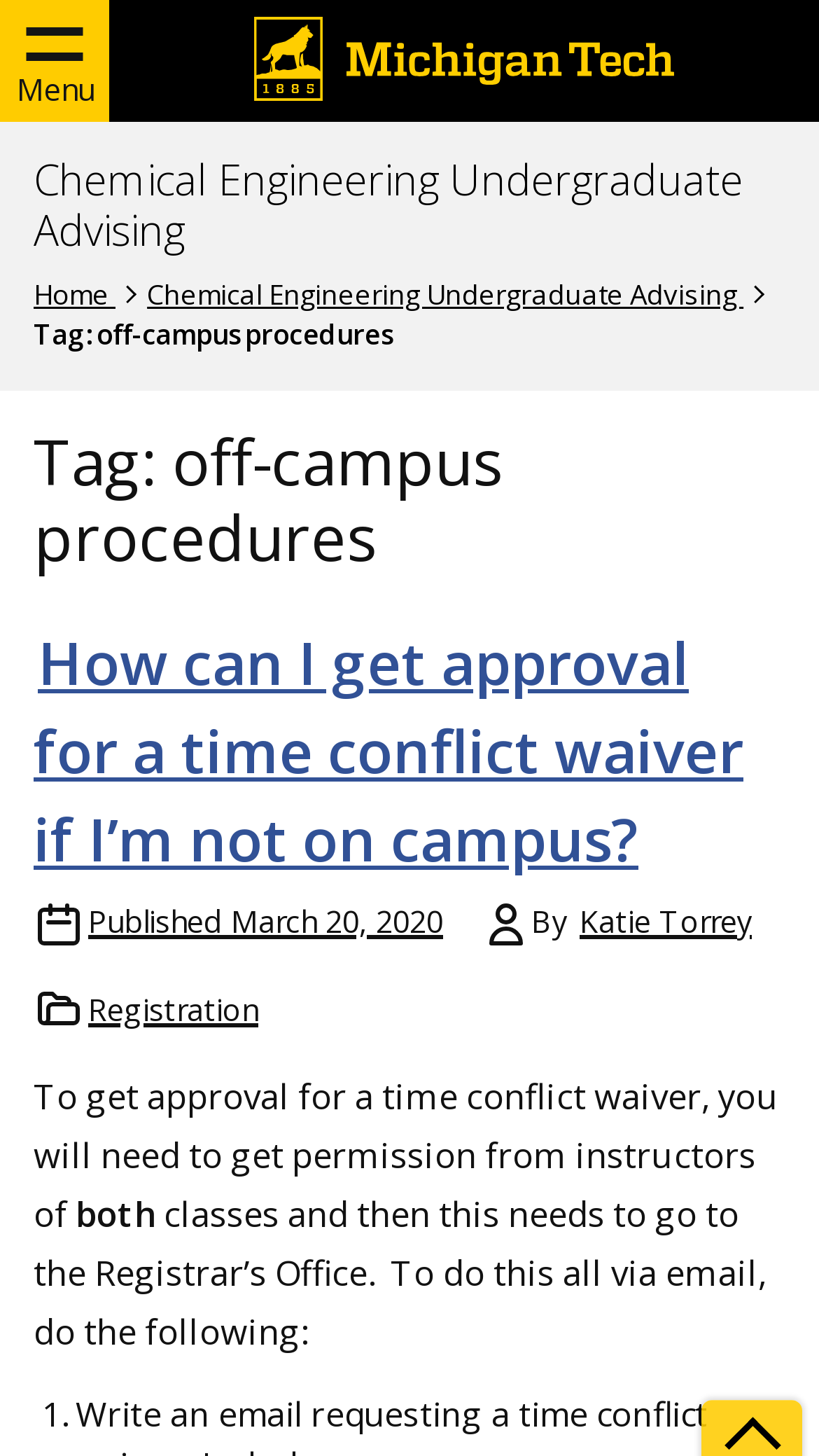Determine the bounding box coordinates of the clickable element to complete this instruction: "Read the post 'How can I get approval for a time conflict waiver if I’m not on campus?'". Provide the coordinates in the format of four float numbers between 0 and 1, [left, top, right, bottom].

[0.041, 0.426, 0.908, 0.602]